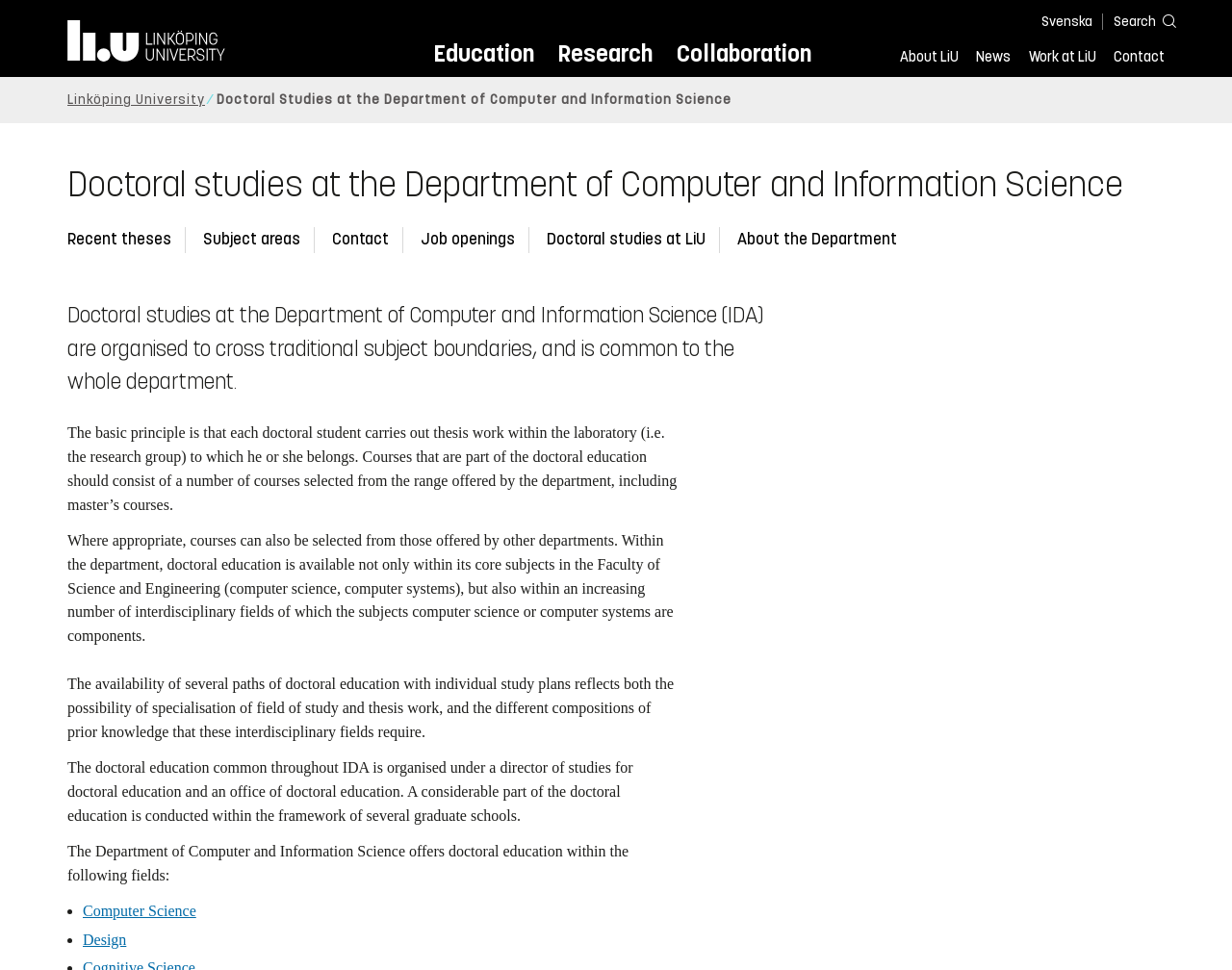Kindly determine the bounding box coordinates for the clickable area to achieve the given instruction: "Search for something".

[0.898, 0.01, 0.945, 0.033]